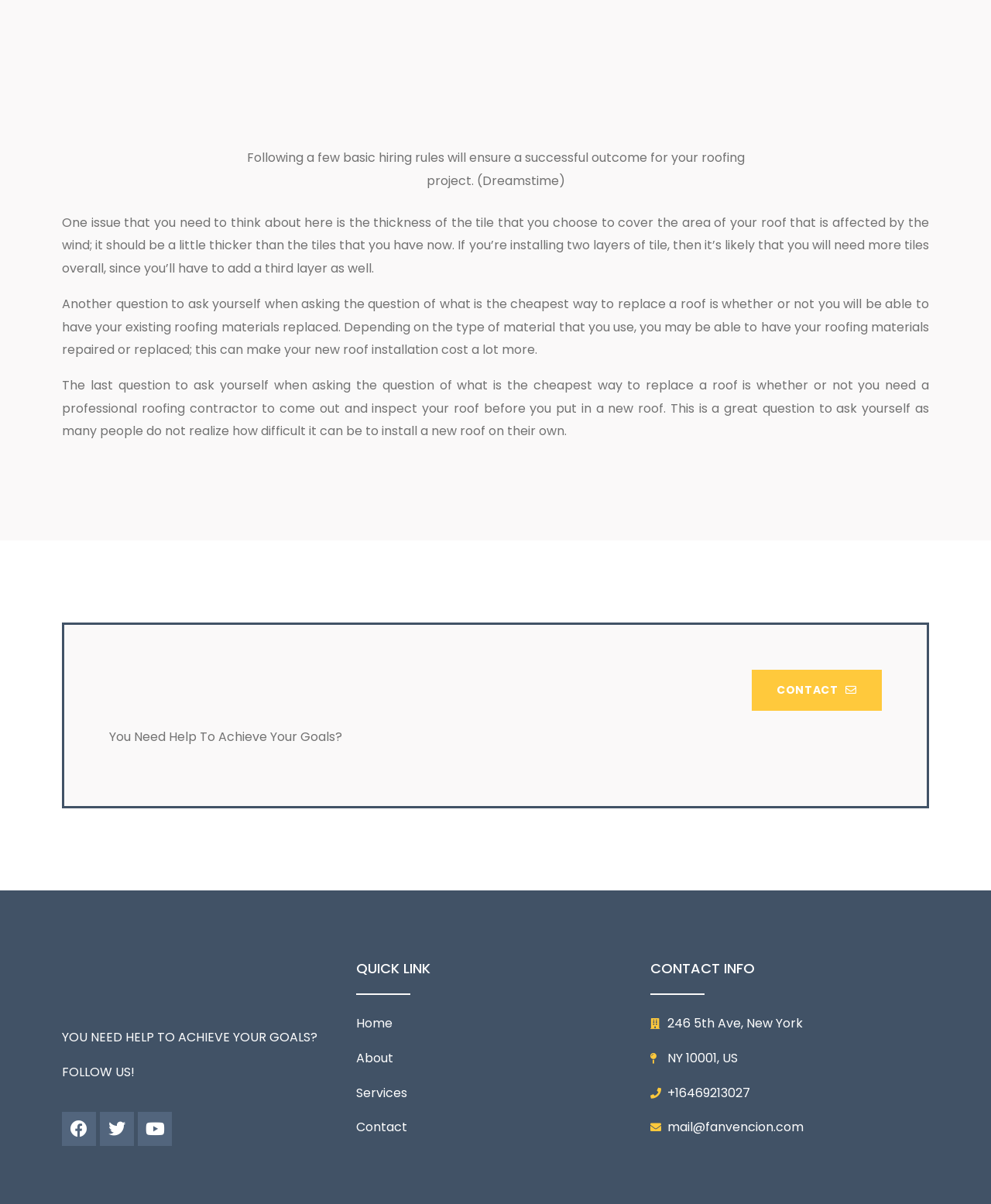What is the significance of the tile thickness in a roofing project?
Use the image to answer the question with a single word or phrase.

To withstand wind